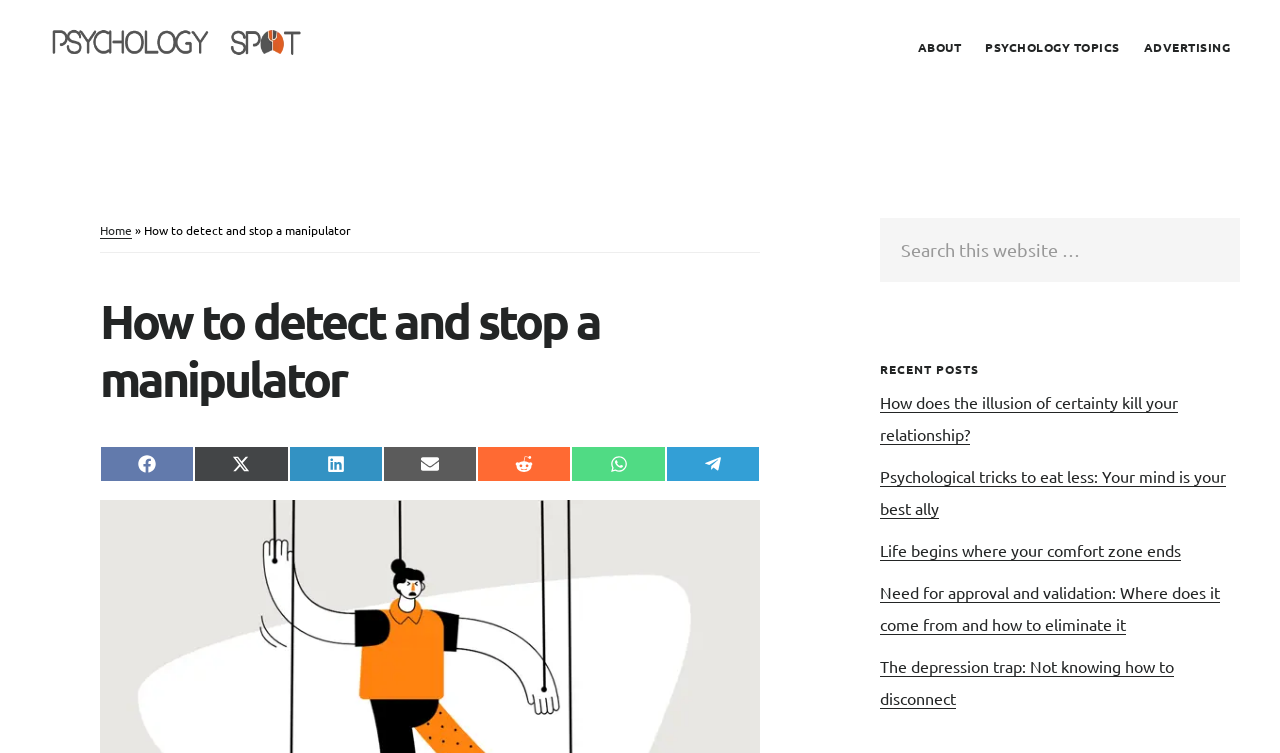Summarize the webpage with intricate details.

This webpage is about psychology and self-improvement, with a focus on detecting and stopping manipulation. At the top left, there are three links to skip to main content, primary sidebar, and footer. Below these links, there is a prominent link to "PSYCHOLOGY SPOT" and a navigation menu with links to "ABOUT", "PSYCHOLOGY TOPICS", and "ADVERTISING".

The main content area is divided into two sections. On the left, there is a header with the title "How to detect and stop a manipulator", followed by a series of social media sharing links. Below these links, there is a main article or blog post with the same title, which discusses the importance of being aware of one's rights being violated and defending them.

On the right side, there is a primary sidebar with a search box and a button to search the website. Below the search box, there are recent posts listed, including links to articles with titles such as "How does the illusion of certainty kill your relationship?", "Psychological tricks to eat less: Your mind is your best ally", and "Need for approval and validation: Where does it come from and how to eliminate it".